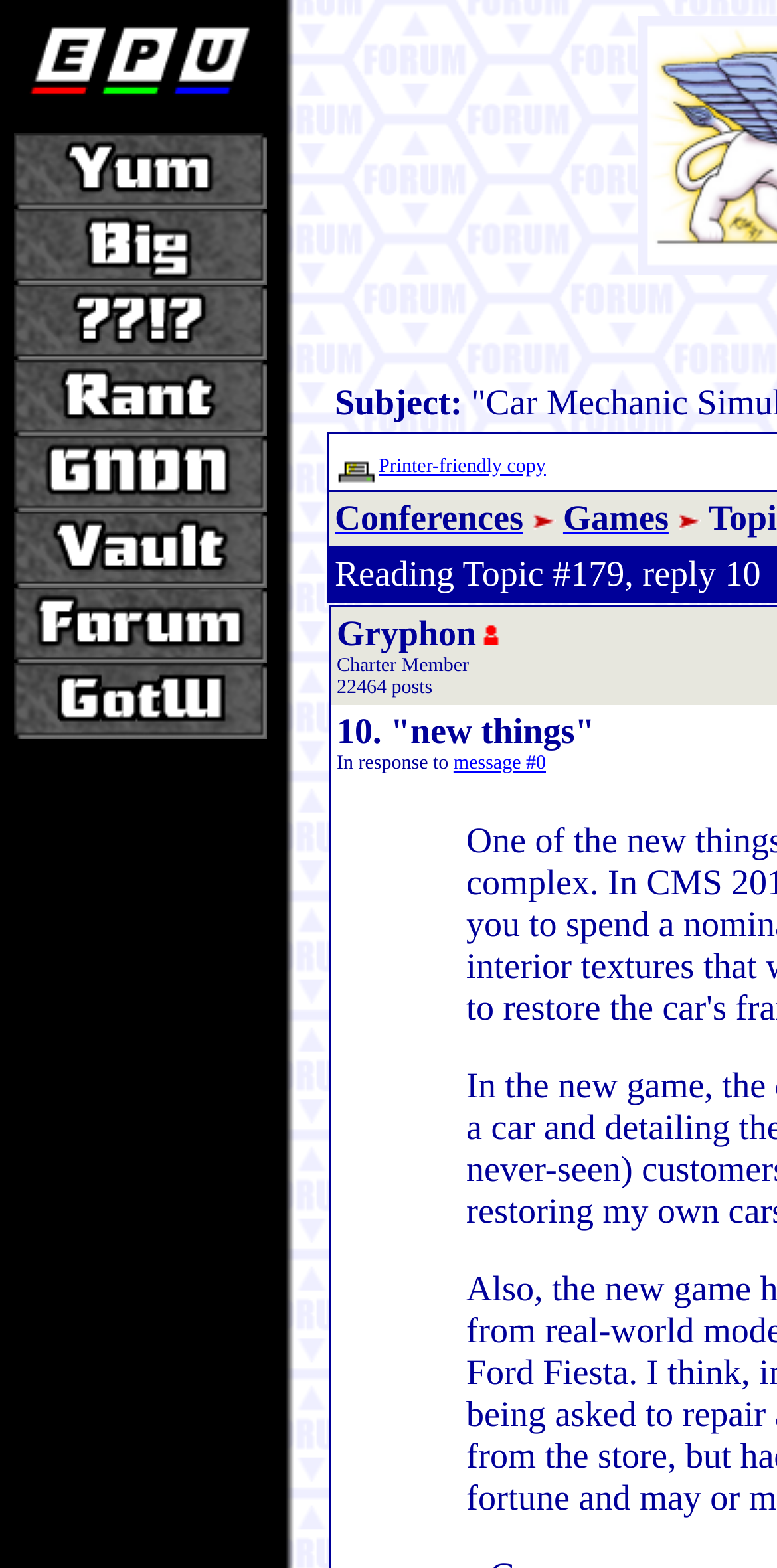How many columns are in the first table?
Using the visual information, reply with a single word or short phrase.

1